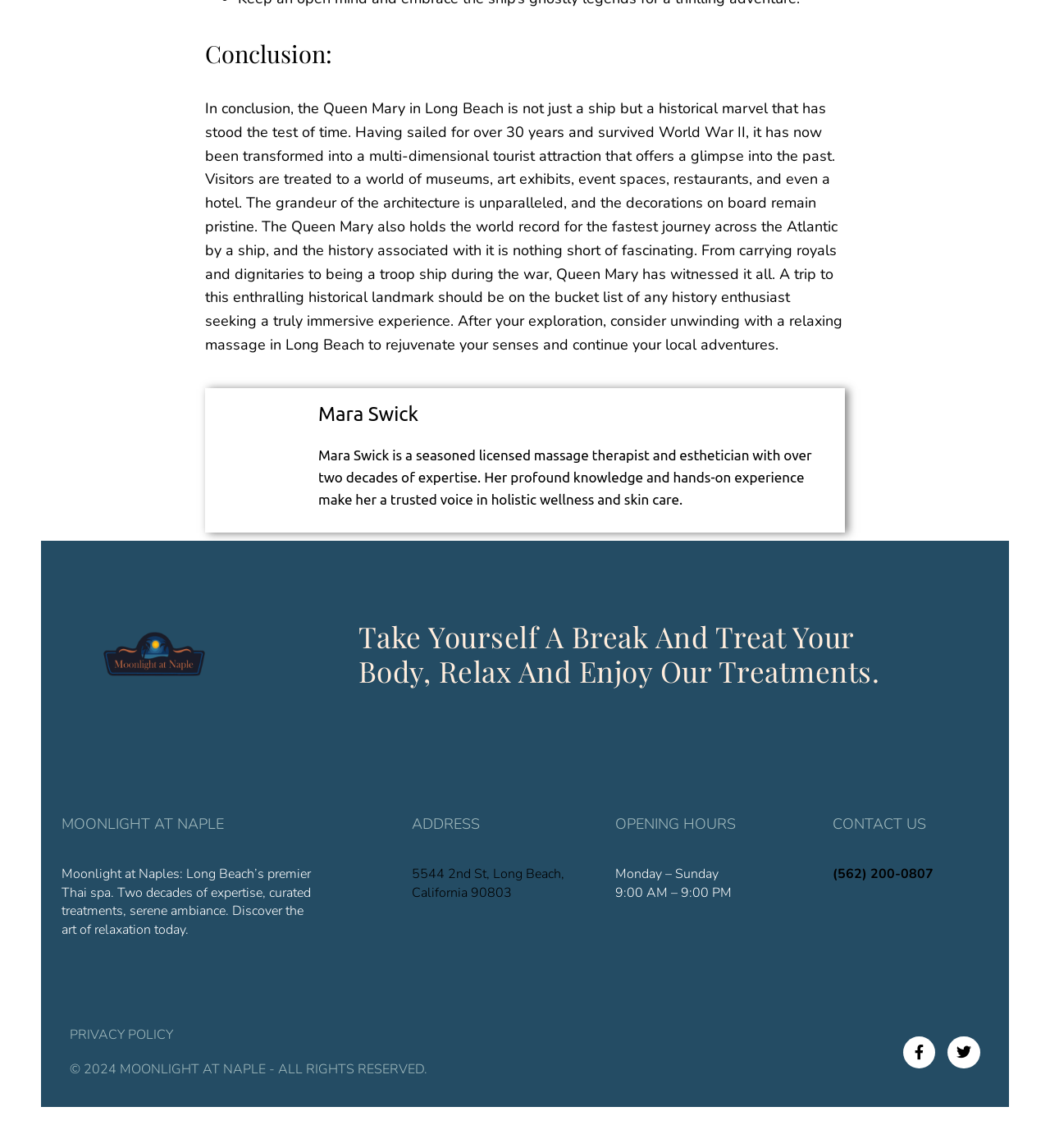Please provide a brief answer to the following inquiry using a single word or phrase:
What are the opening hours of Moonlight at Naples?

9:00 AM – 9:00 PM